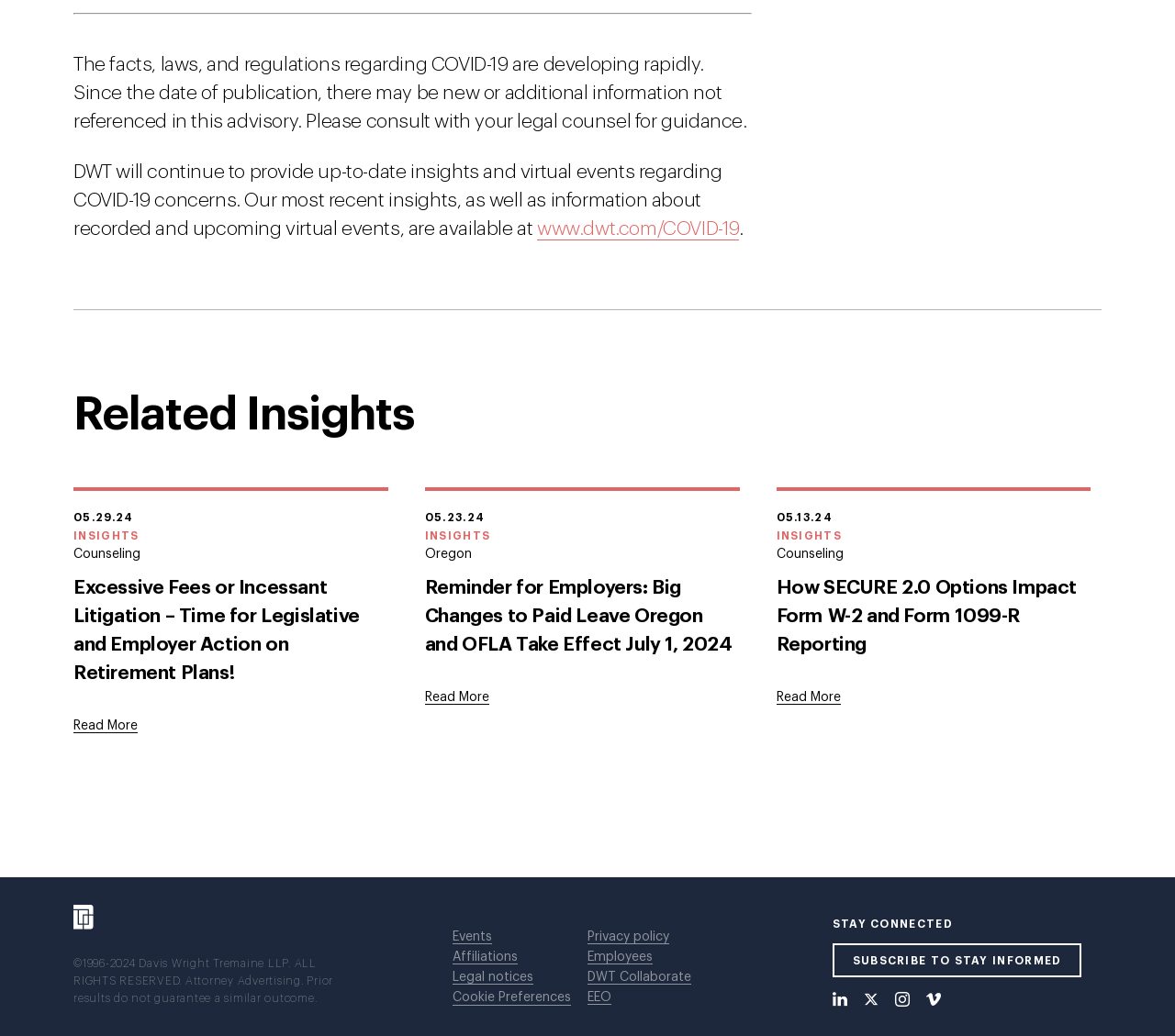From the given element description: "SUBSCRIBE TO STAY INFORMED", find the bounding box for the UI element. Provide the coordinates as four float numbers between 0 and 1, in the order [left, top, right, bottom].

[0.708, 0.91, 0.921, 0.943]